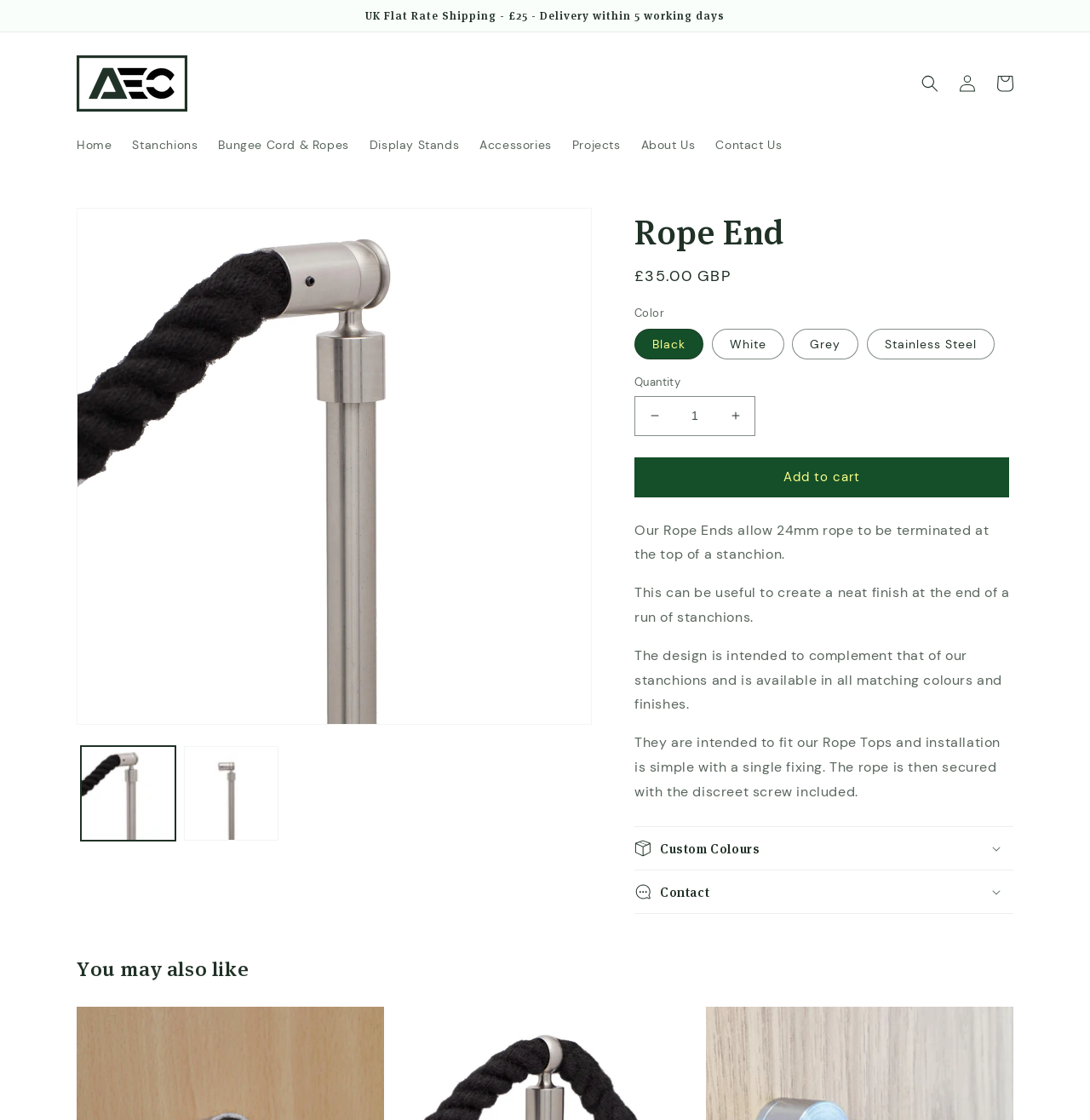Using the provided element description, identify the bounding box coordinates as (top-left x, top-left y, bottom-right x, bottom-right y). Ensure all values are between 0 and 1. Description: Contact Us

[0.647, 0.114, 0.727, 0.146]